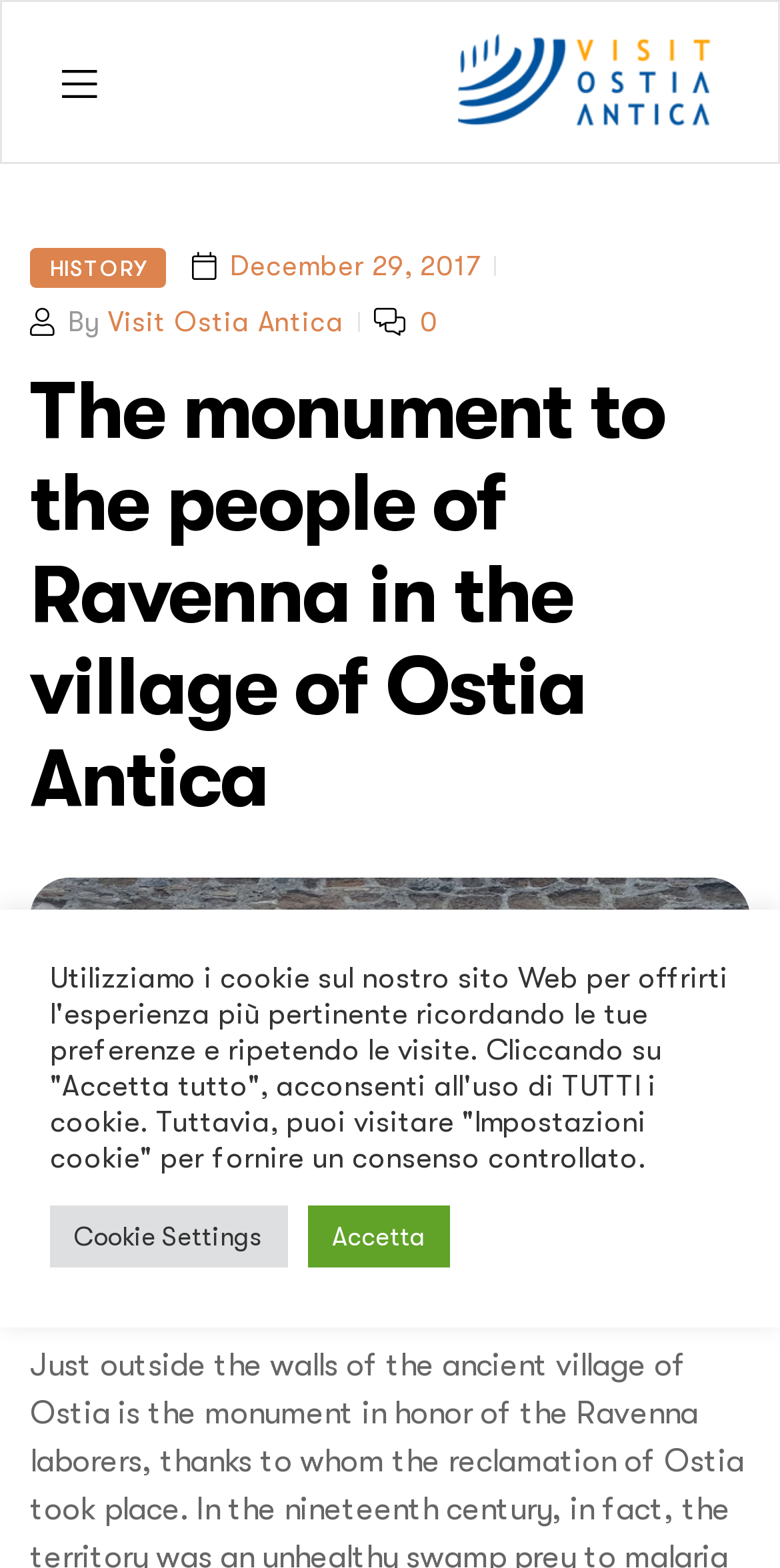Please mark the clickable region by giving the bounding box coordinates needed to complete this instruction: "Visit Ostia Antica".

[0.587, 0.022, 0.921, 0.083]